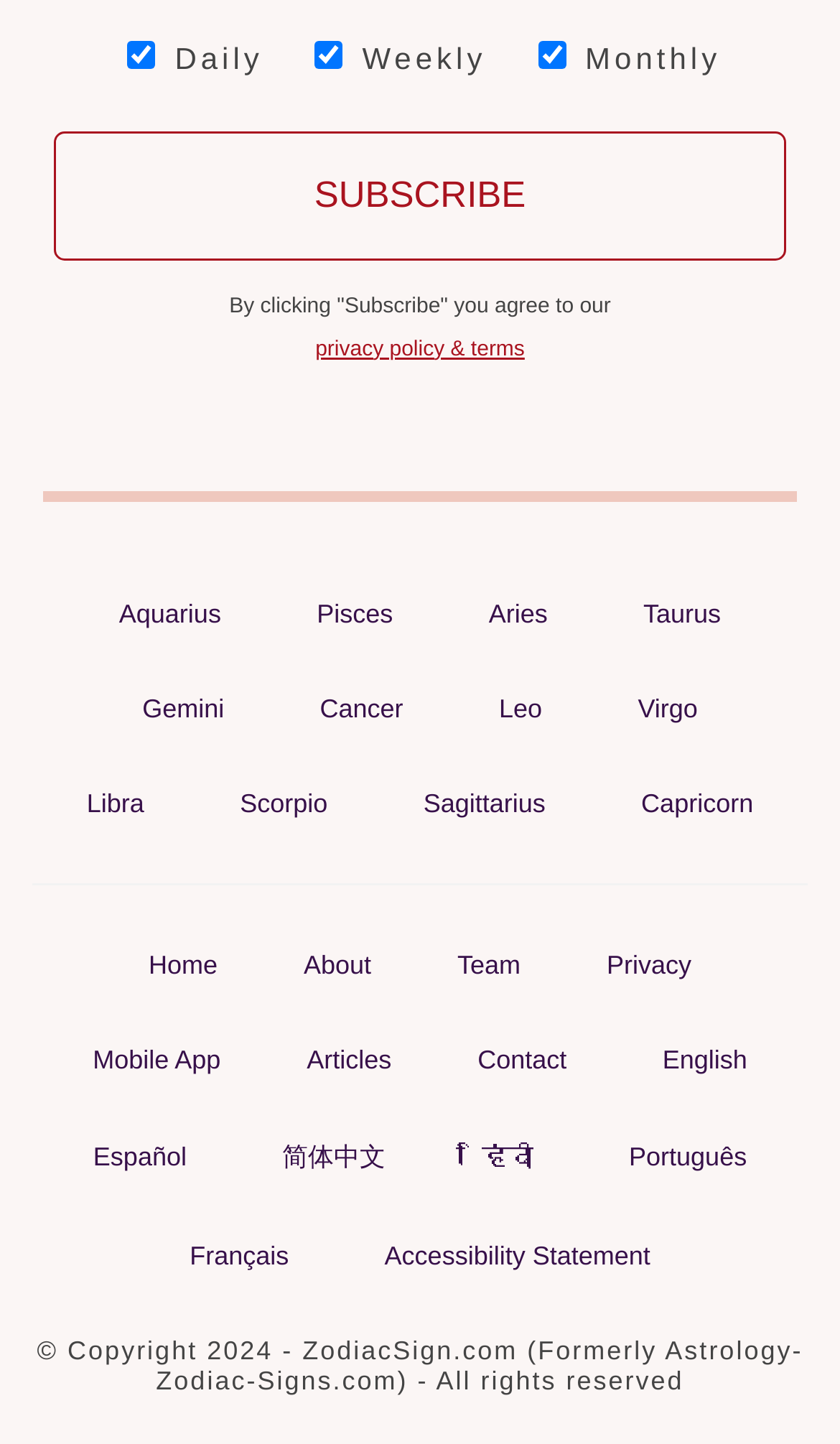What is the name of the website?
Offer a detailed and full explanation in response to the question.

The copyright text at the bottom of the webpage states '© Copyright 2024 - ZodiacSign.com (Formerly Astrology-Zodiac-Signs.com) - All rights reserved', which reveals the name of the website.